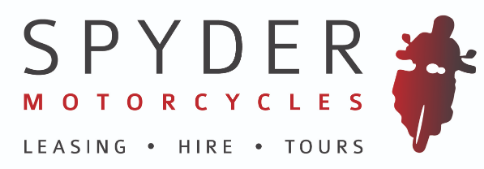Based on the image, provide a detailed and complete answer to the question: 
How many services are listed below the main logo?

The three services listed below the main logo are 'LEASING', 'HIRE', and 'TOURS', which are presented in a clean and minimalist format.